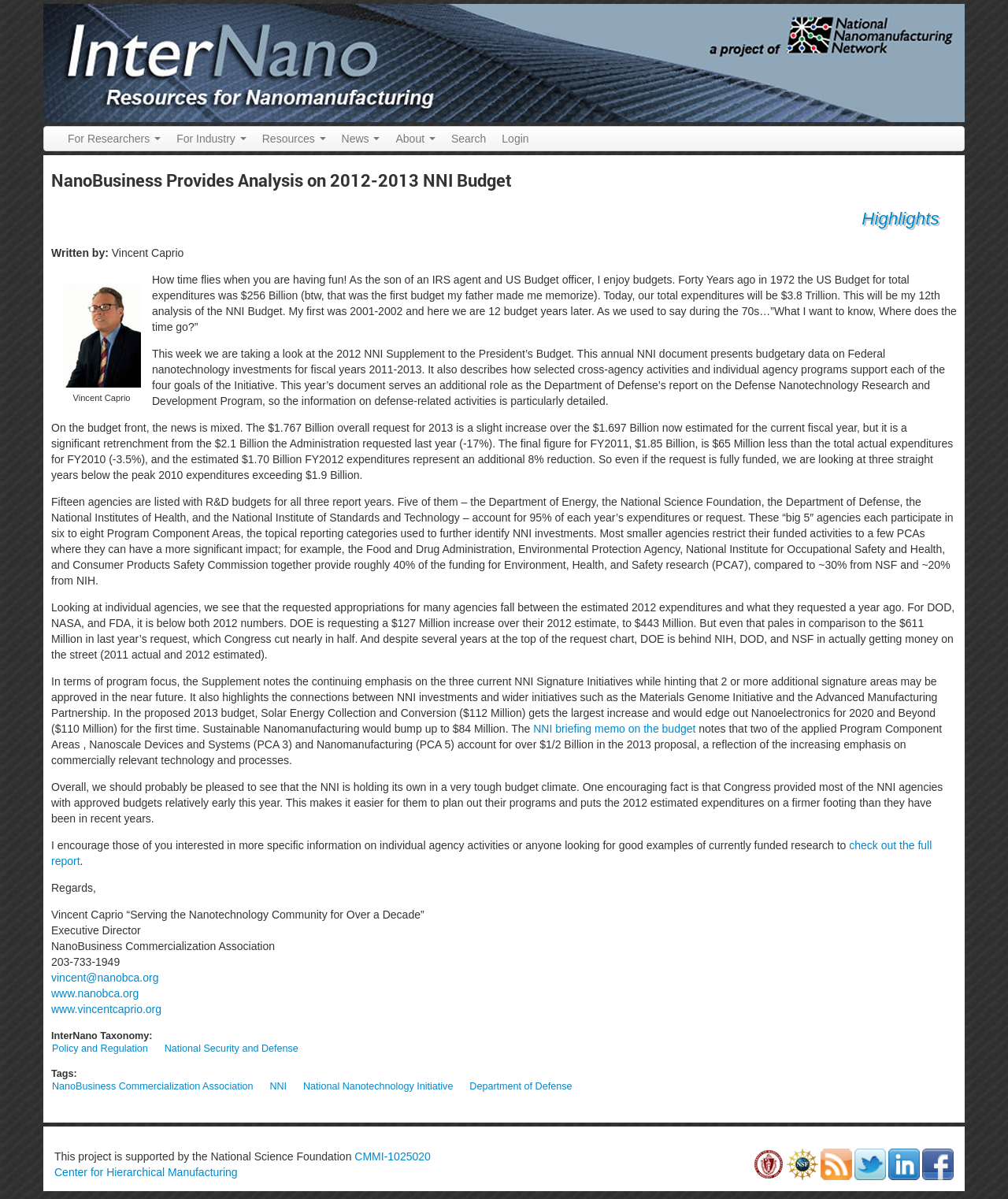Please identify the bounding box coordinates of the element on the webpage that should be clicked to follow this instruction: "Visit the NanoBusiness Commercialization Association website". The bounding box coordinates should be given as four float numbers between 0 and 1, formatted as [left, top, right, bottom].

[0.051, 0.822, 0.138, 0.833]